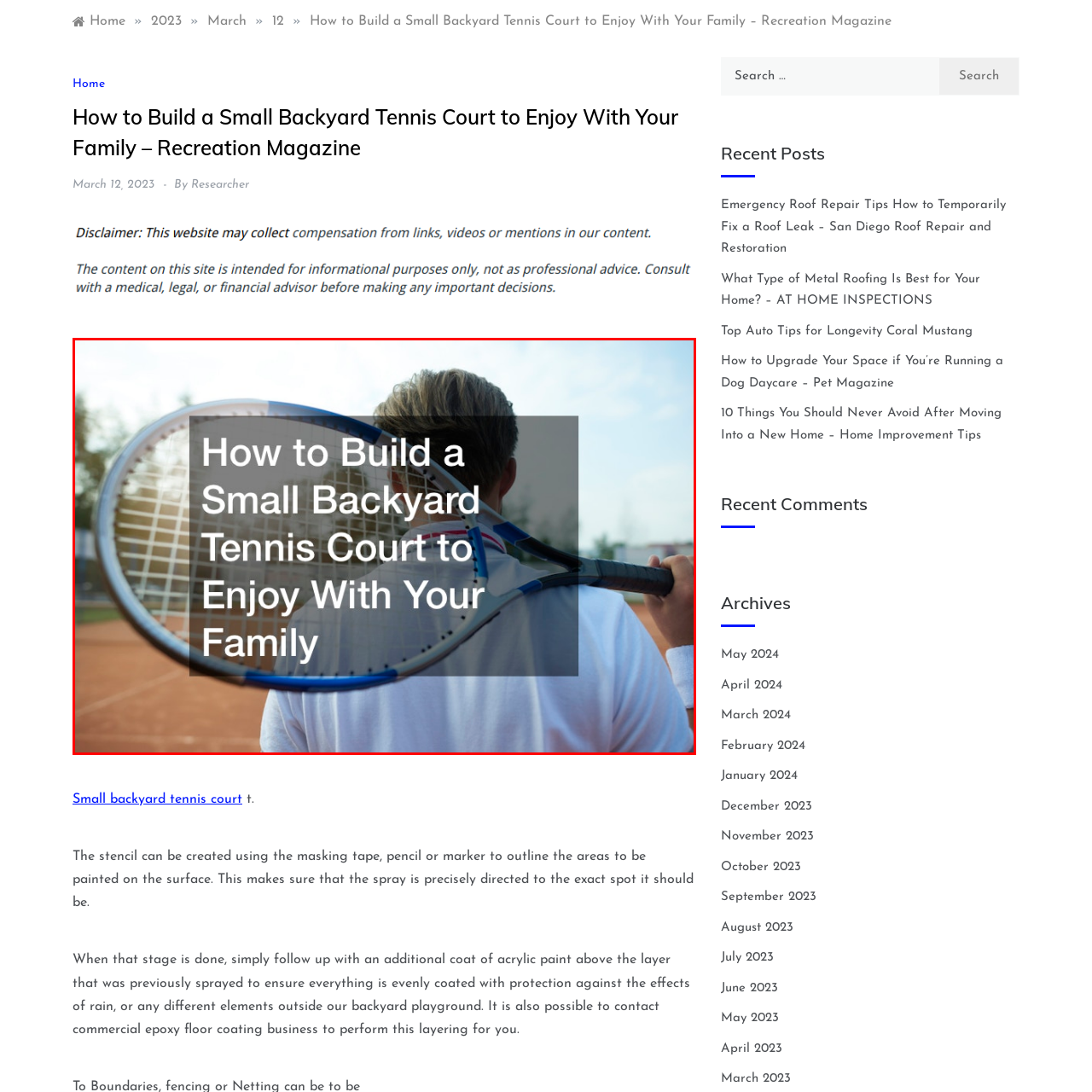What is the setting of the image?
Study the image framed by the red bounding box and answer the question in detail, relying on the visual clues provided.

The background of the image hints at an outdoor setting, possibly in a residential area, with greenery and sunlight that enhance the welcoming atmosphere of leisure and family activity on the court. The presence of a backyard tennis court also suggests a residential setting.